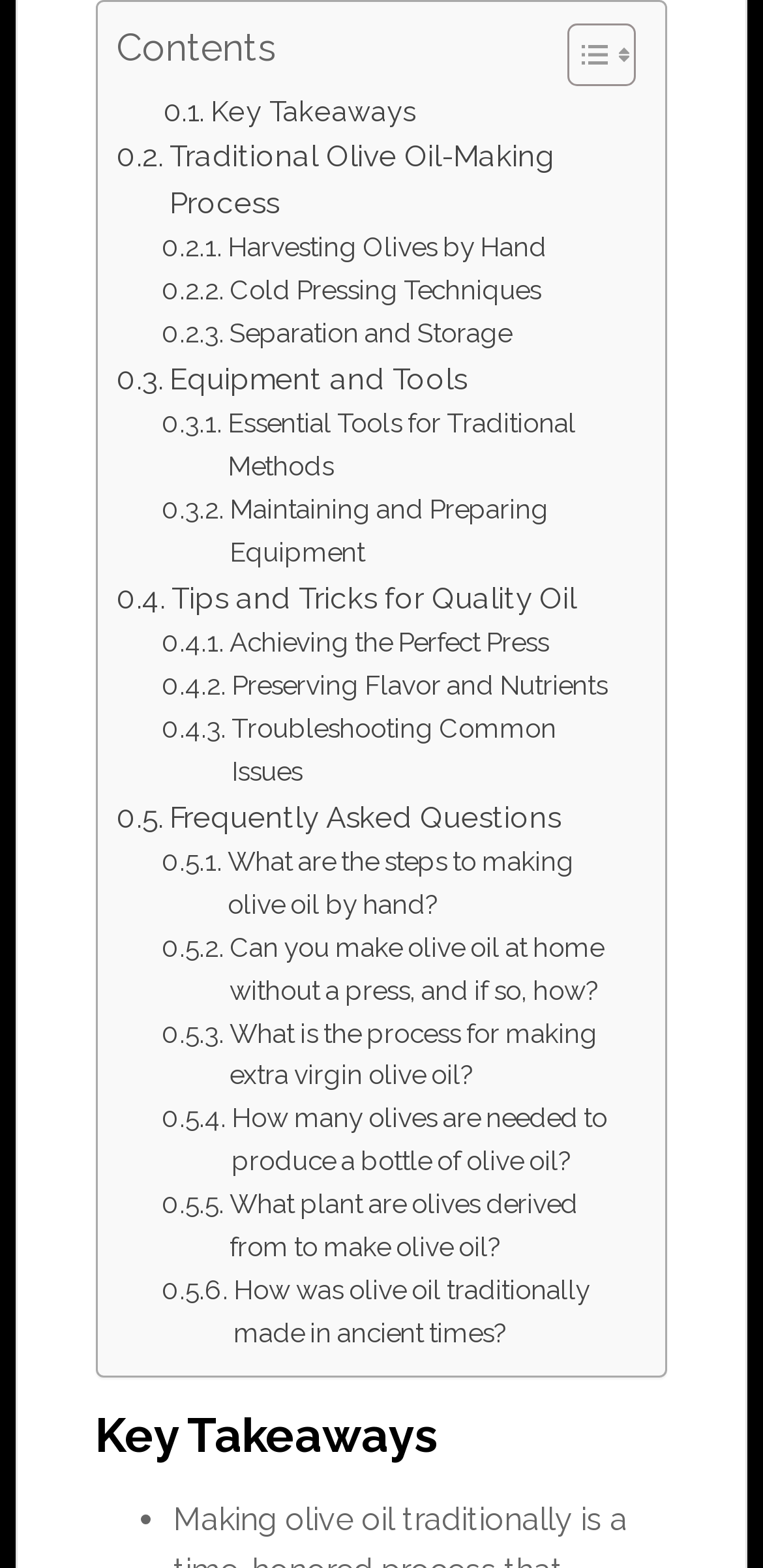Find the bounding box coordinates of the clickable area that will achieve the following instruction: "Go to 'Traditional Olive Oil-Making Process'".

[0.153, 0.084, 0.821, 0.145]